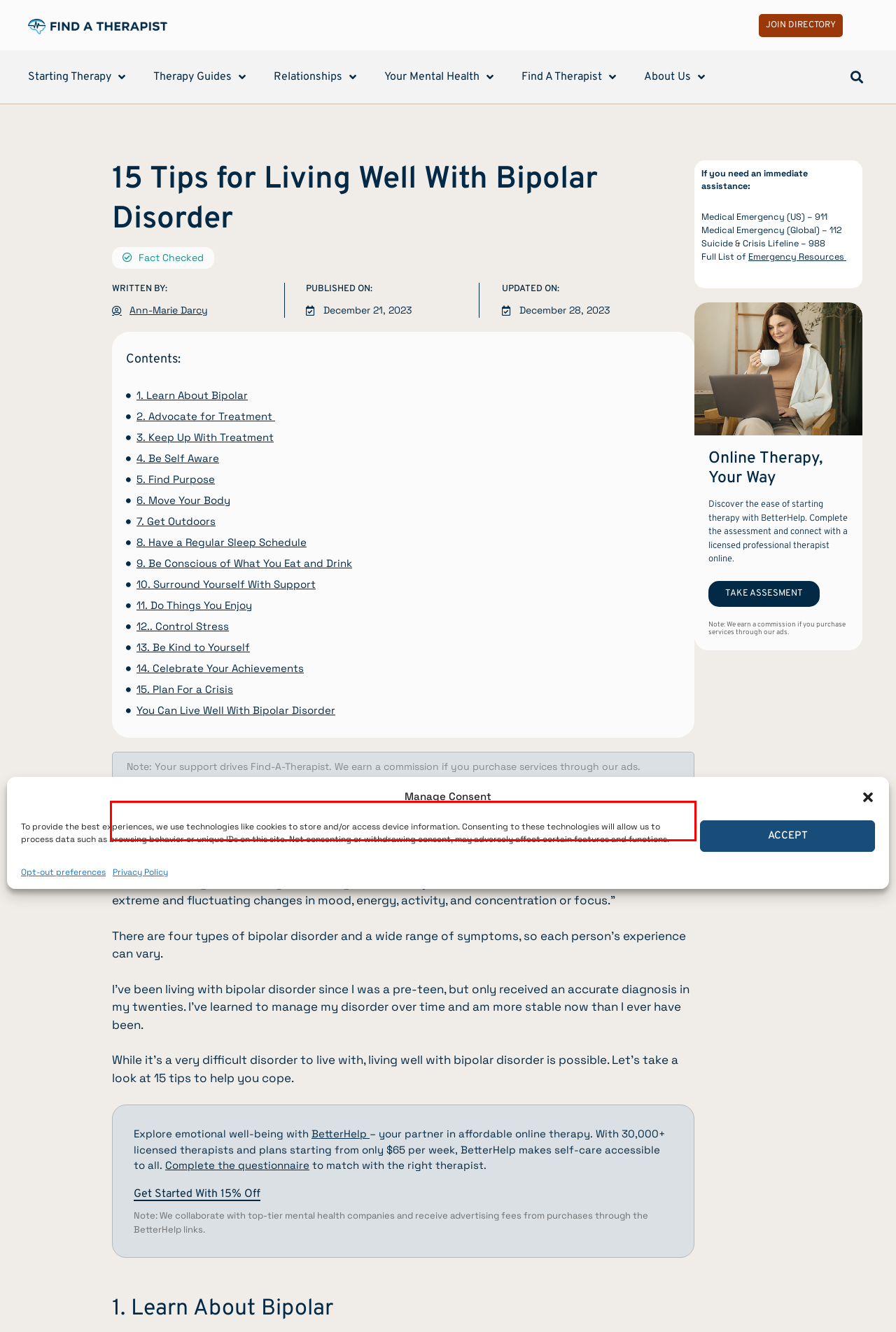You are given a screenshot of a webpage with a UI element highlighted by a red bounding box. Please perform OCR on the text content within this red bounding box.

Bipolar disorder is a mental illness causing changes in mood that move between depression and mania (an elevated mood) or hypomania (a less severe, but still very challenging form of mania).